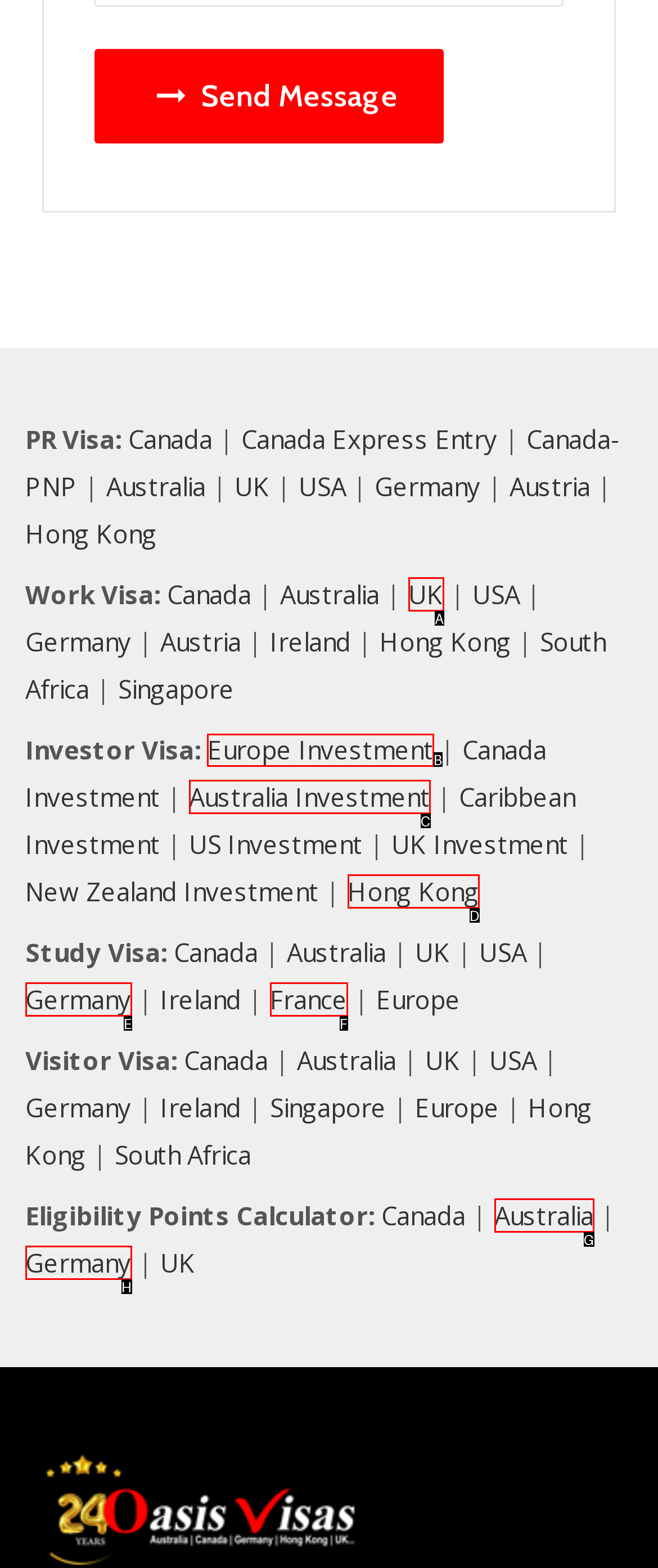Identify which HTML element should be clicked to fulfill this instruction: Learn about Investor Visa in Europe Reply with the correct option's letter.

B